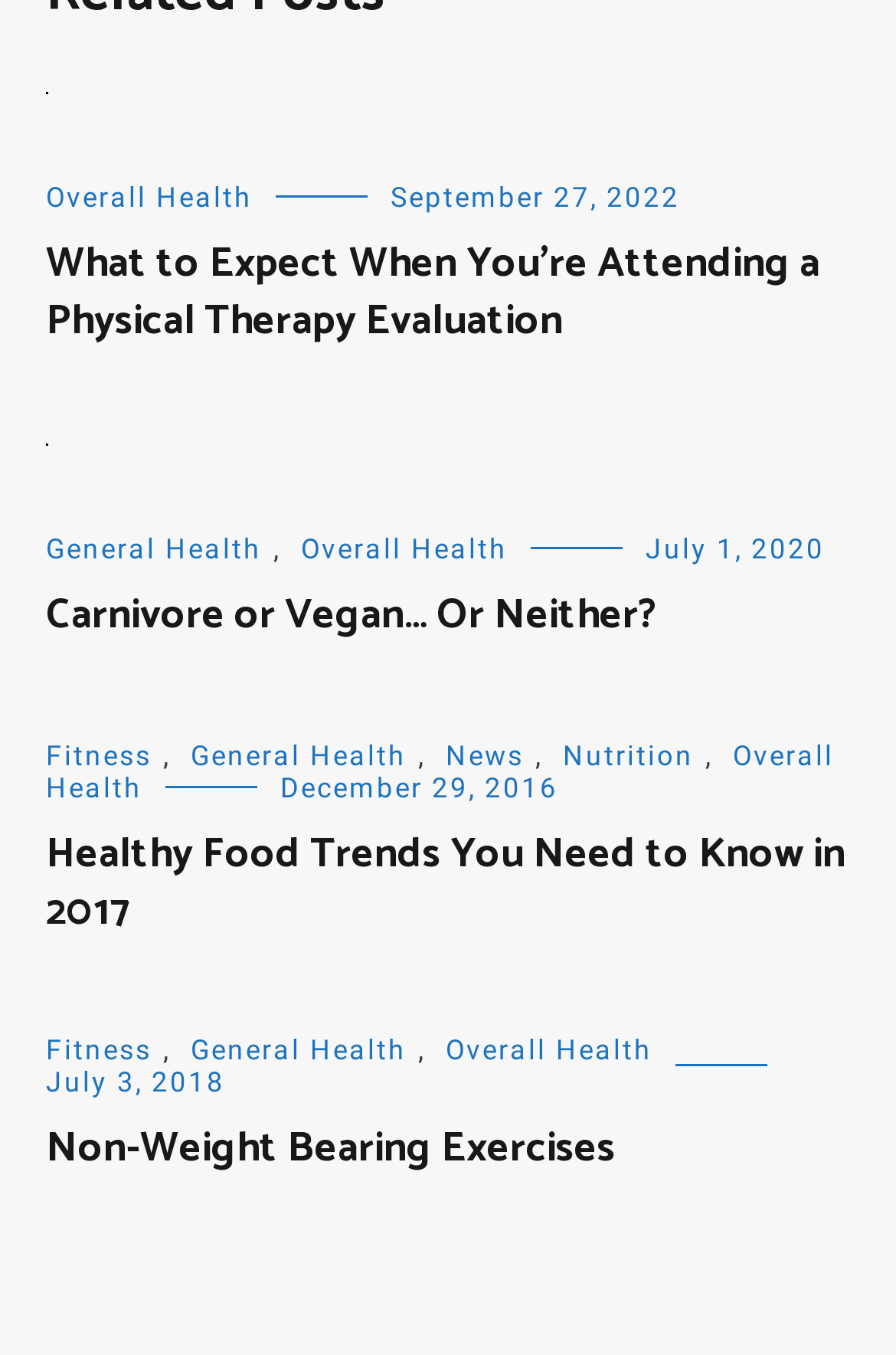What is the date of the third article?
Could you please answer the question thoroughly and with as much detail as possible?

I examined the third article element [198] and found a link element [572] with the text 'December 29, 2016', which represents the date of the article.